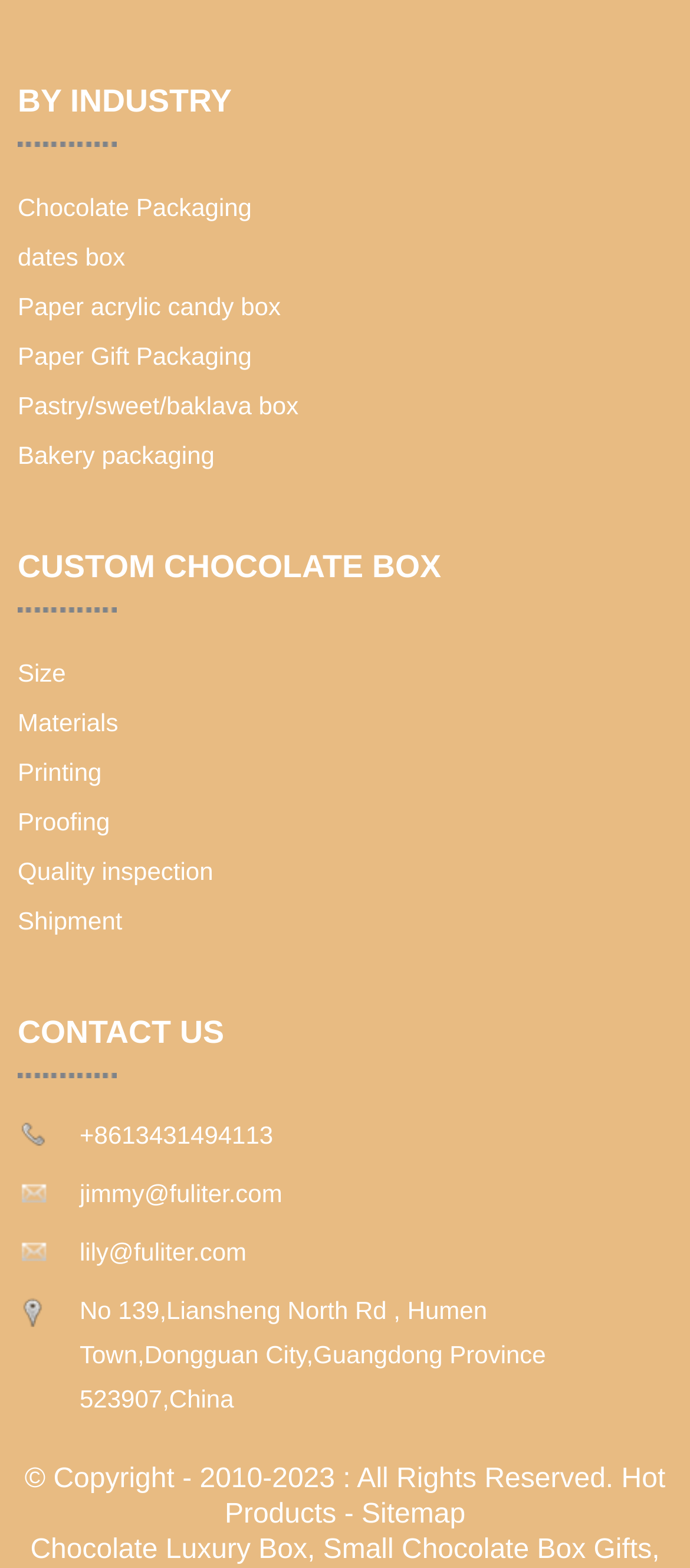Provide the bounding box coordinates in the format (top-left x, top-left y, bottom-right x, bottom-right y). All values are floating point numbers between 0 and 1. Determine the bounding box coordinate of the UI element described as: Cheesecakes and pies box

[0.026, 0.471, 0.457, 0.489]